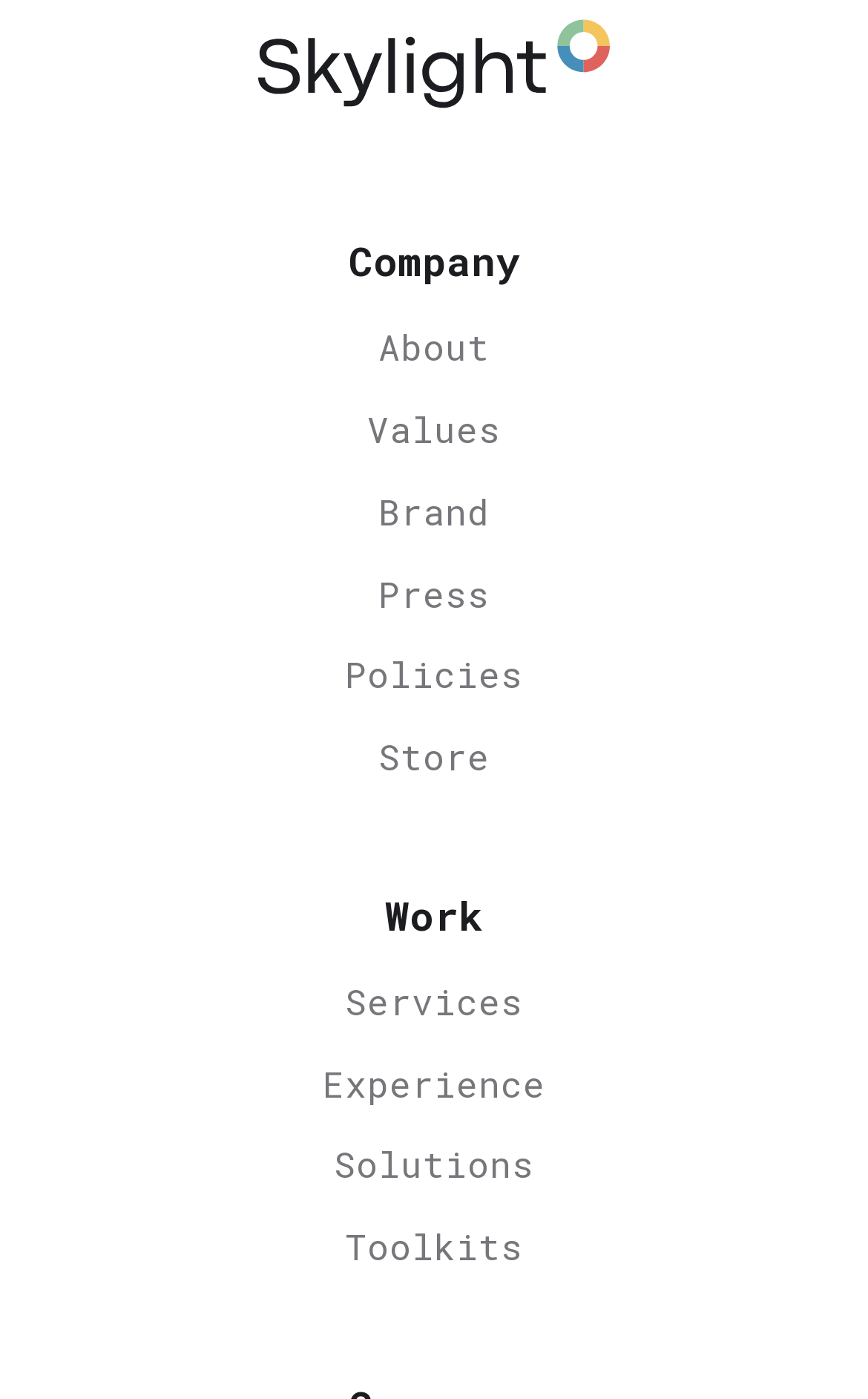Find and specify the bounding box coordinates that correspond to the clickable region for the instruction: "explore services".

[0.397, 0.699, 0.603, 0.732]